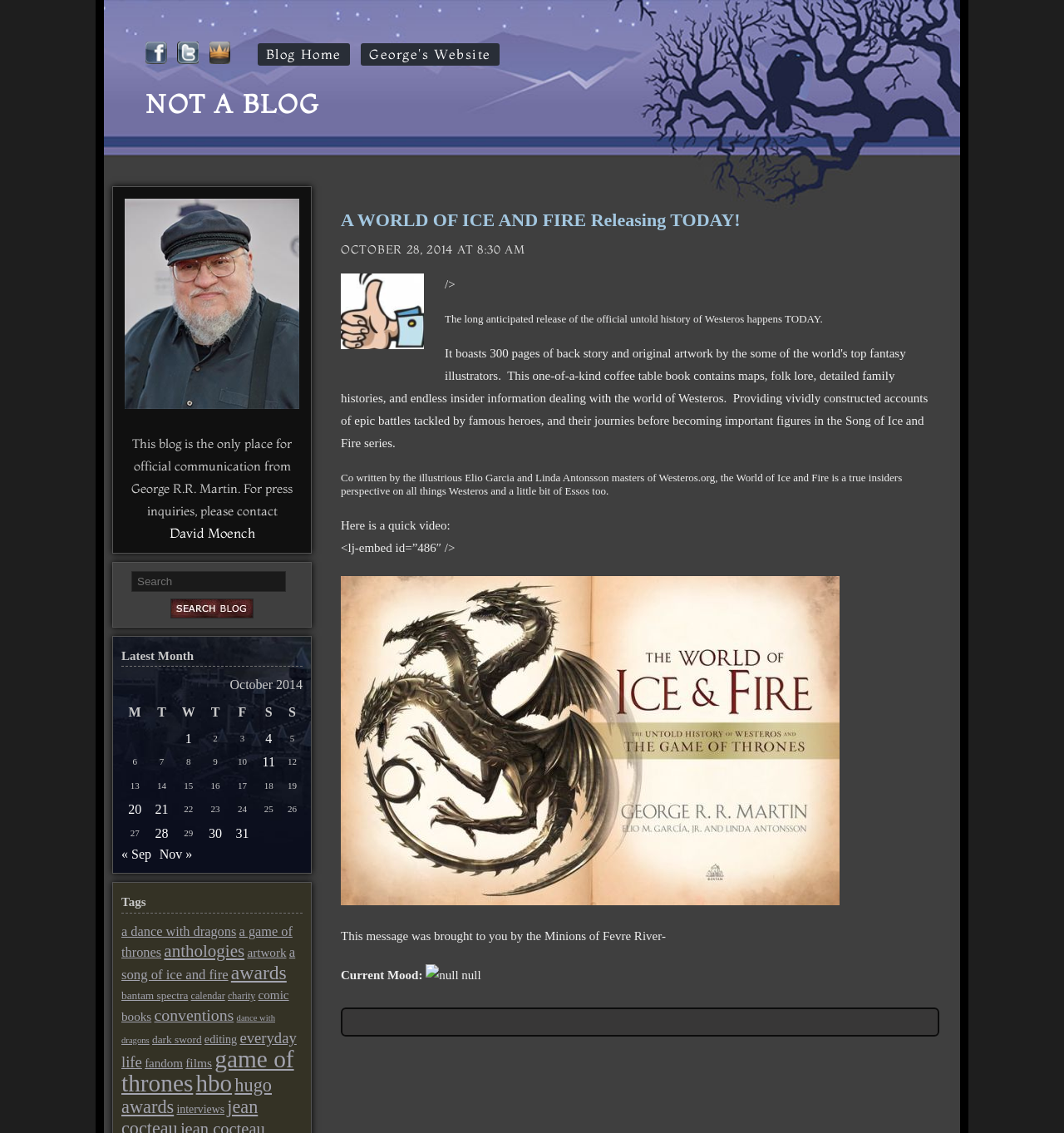Locate the bounding box coordinates of the region to be clicked to comply with the following instruction: "View the latest month". The coordinates must be four float numbers between 0 and 1, in the form [left, top, right, bottom].

[0.114, 0.569, 0.284, 0.589]